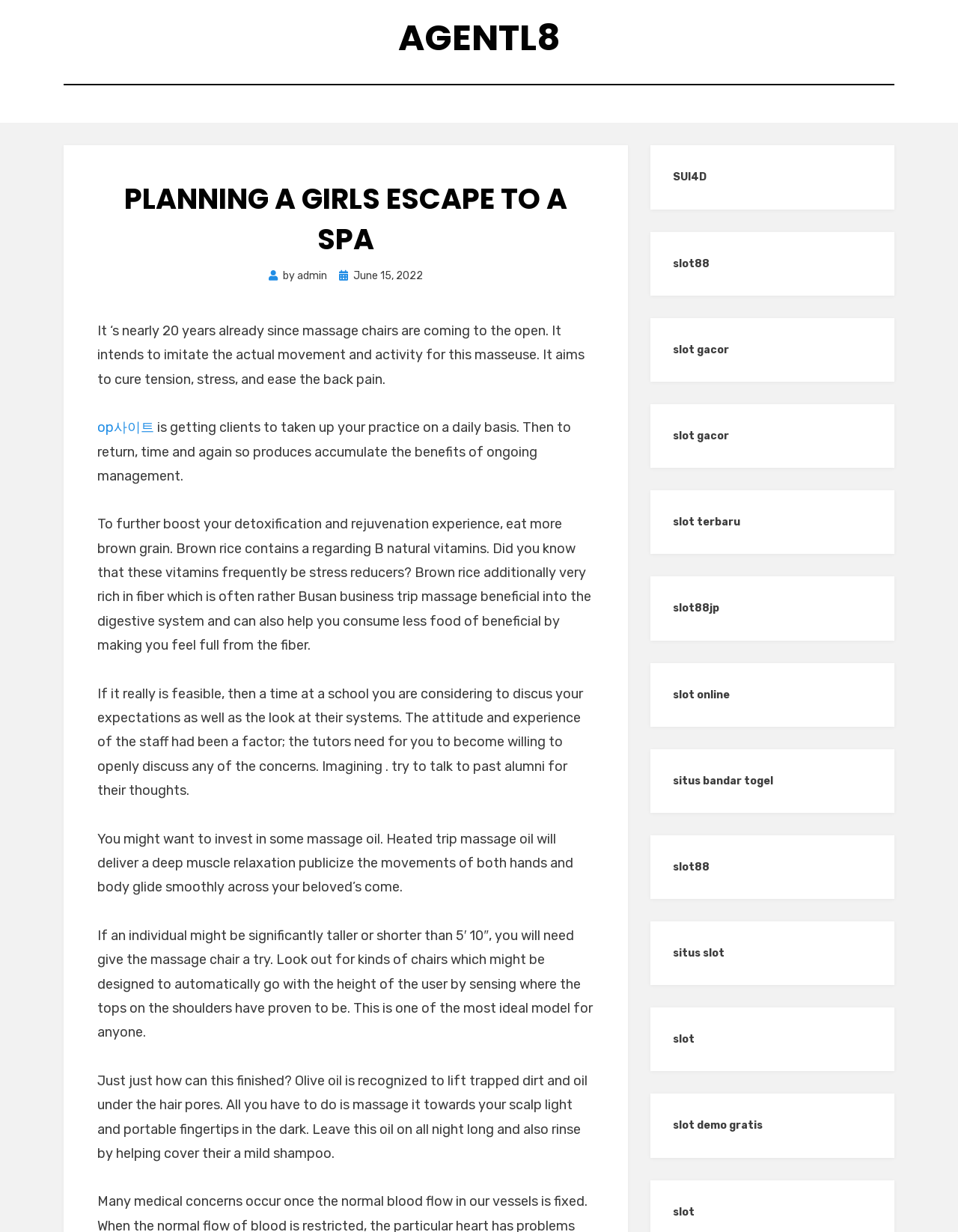Locate and provide the bounding box coordinates for the HTML element that matches this description: "situs slot".

[0.702, 0.769, 0.756, 0.779]